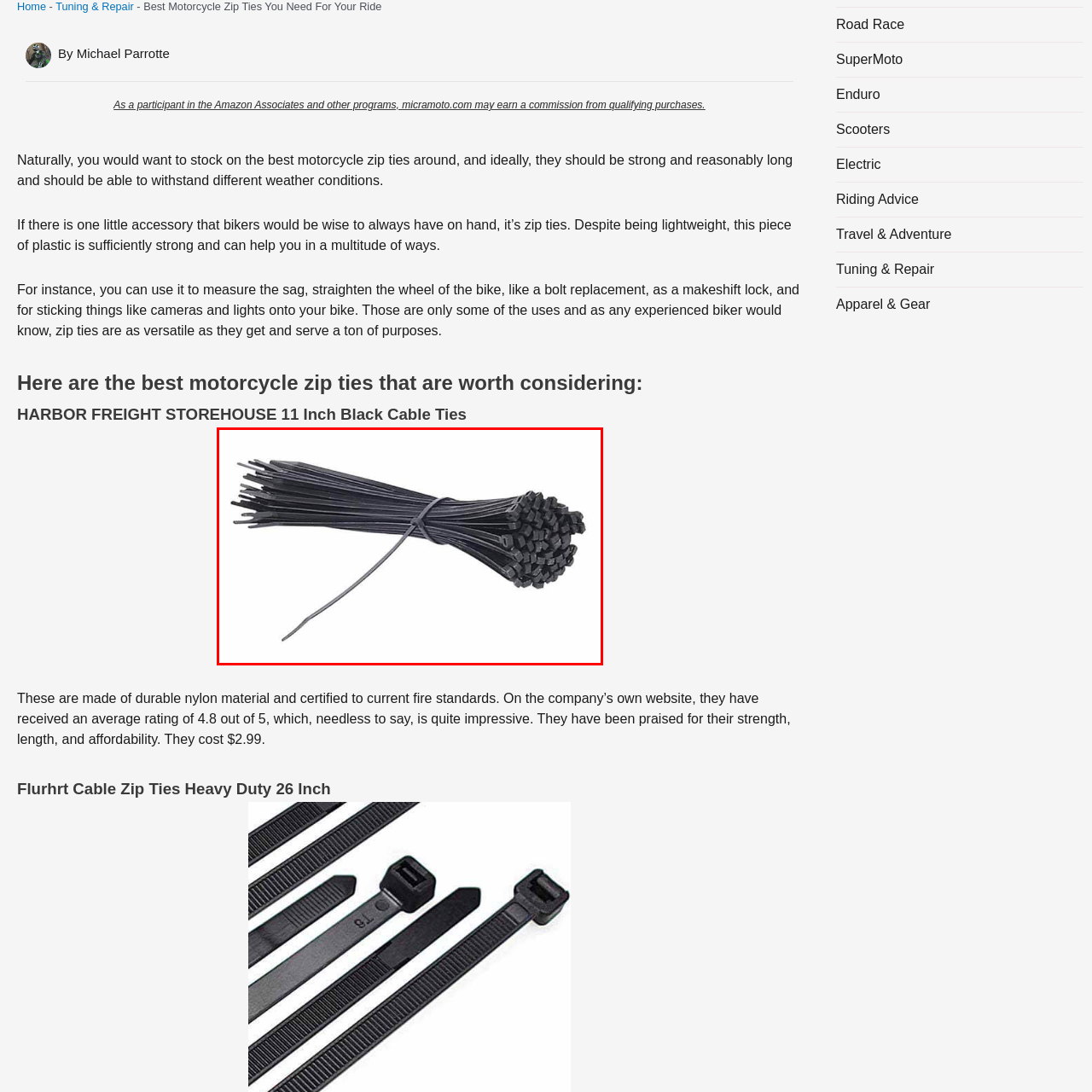Analyze the image surrounded by the red box and respond concisely: What material are the cable ties made of?

Nylon